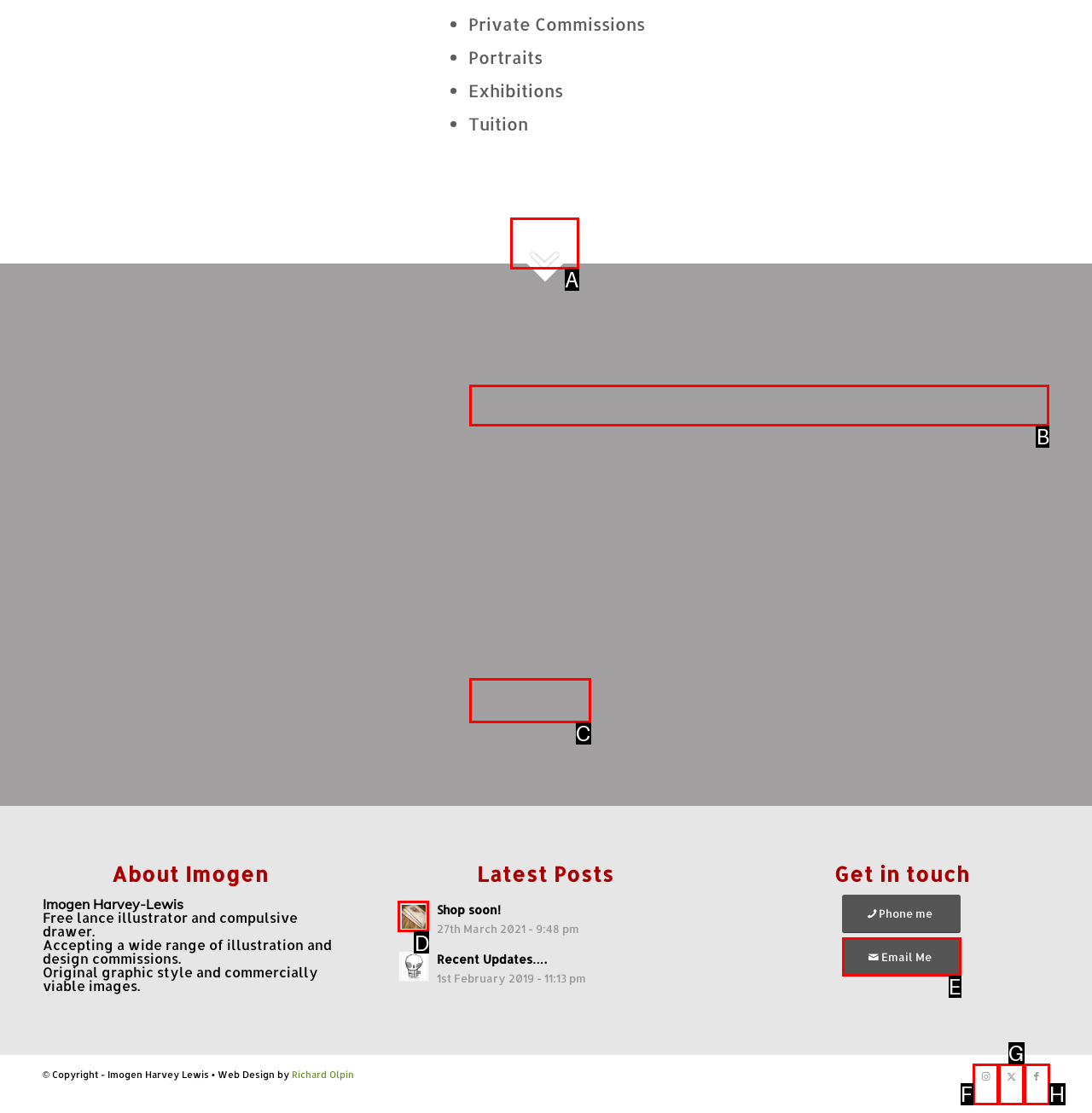Identify the UI element that corresponds to this description: value="Submit"
Respond with the letter of the correct option.

C